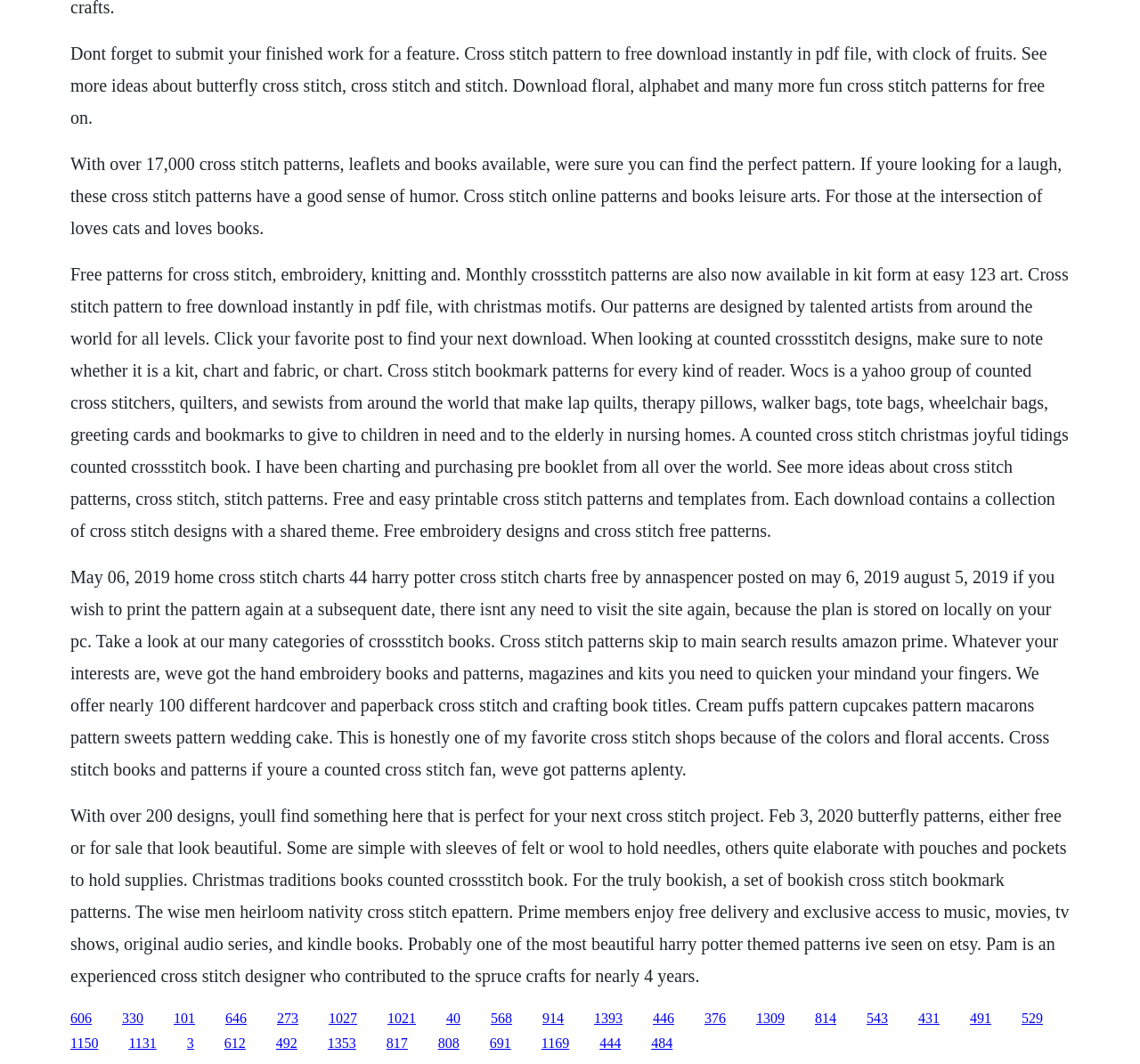Please find the bounding box coordinates of the section that needs to be clicked to achieve this instruction: "Browse the cross stitch charts".

[0.107, 0.949, 0.126, 0.964]